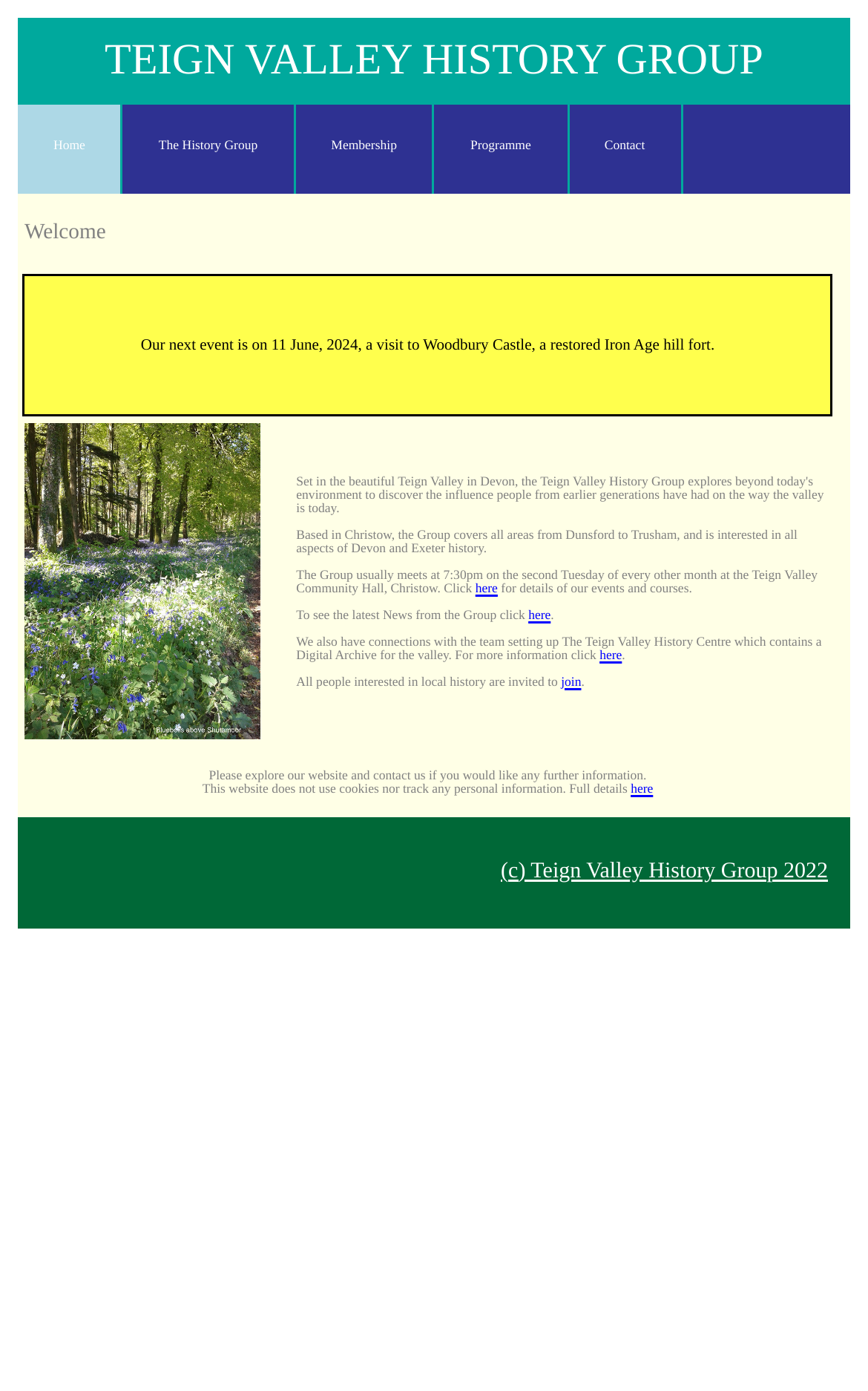Identify the bounding box coordinates for the region of the element that should be clicked to carry out the instruction: "Learn more about the next event". The bounding box coordinates should be four float numbers between 0 and 1, i.e., [left, top, right, bottom].

[0.026, 0.197, 0.96, 0.3]